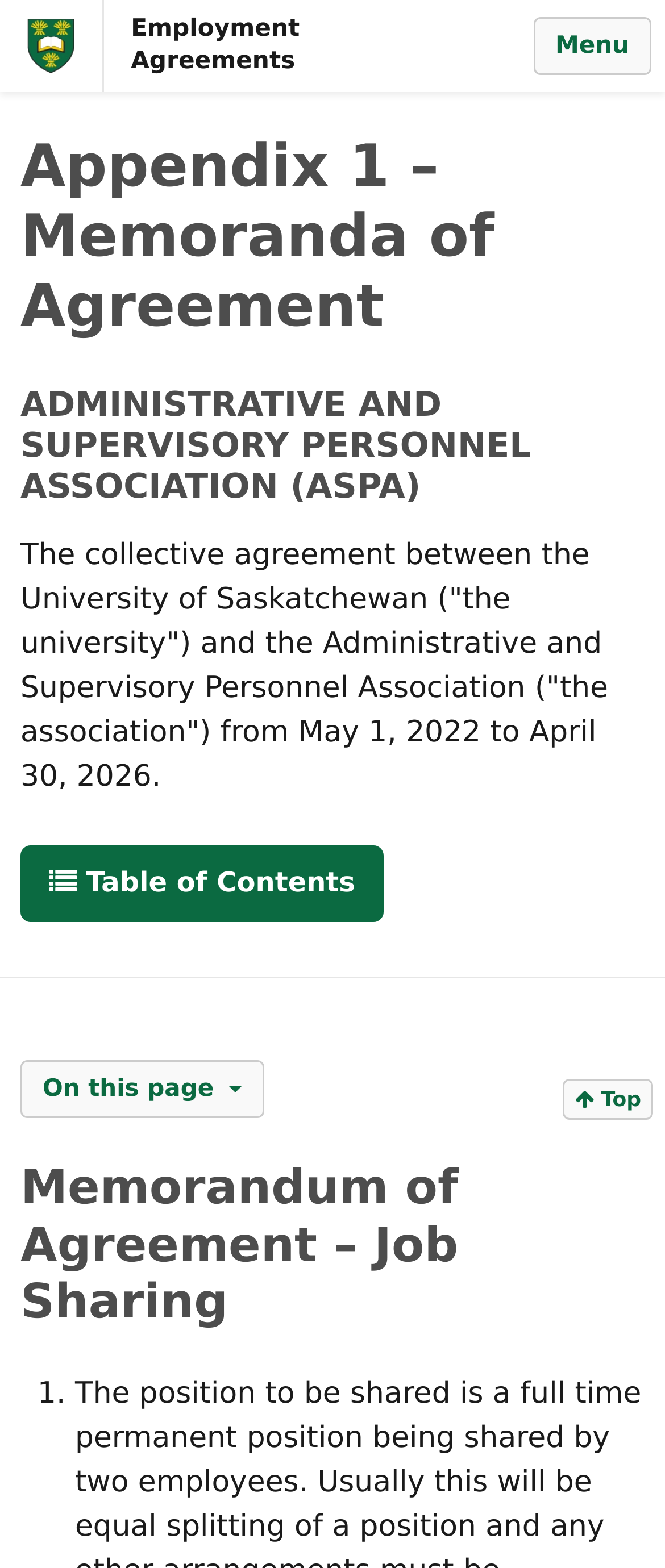What is the topic of the 'Memorandum of Agreement'?
Give a detailed explanation using the information visible in the image.

The webpage has a heading 'Memorandum of Agreement – Job Sharing', which suggests that the topic of the Memorandum of Agreement is Job Sharing.